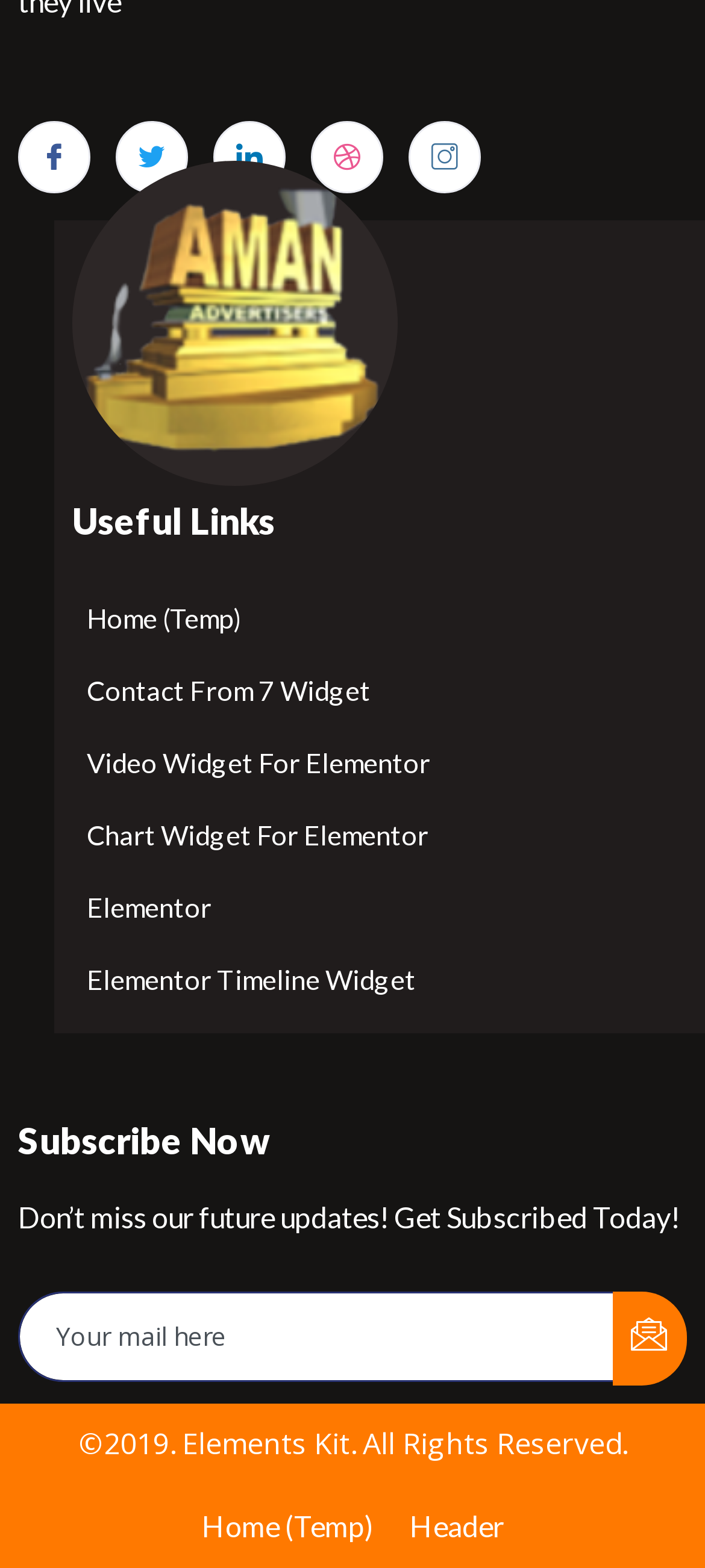Please locate the bounding box coordinates for the element that should be clicked to achieve the following instruction: "Click on Contact From 7 Widget link". Ensure the coordinates are given as four float numbers between 0 and 1, i.e., [left, top, right, bottom].

[0.103, 0.417, 0.526, 0.463]